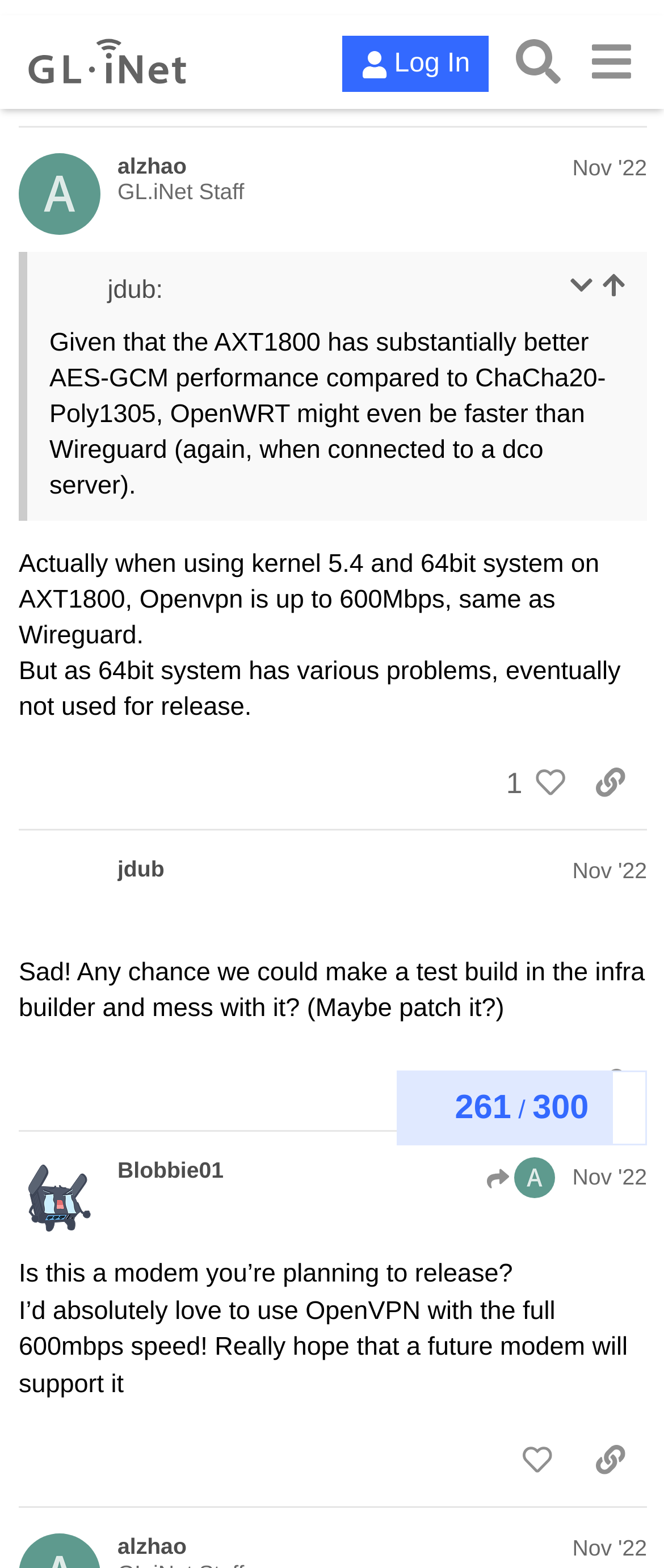Can you specify the bounding box coordinates for the region that should be clicked to fulfill this instruction: "Like a post".

[0.729, 0.553, 0.864, 0.595]